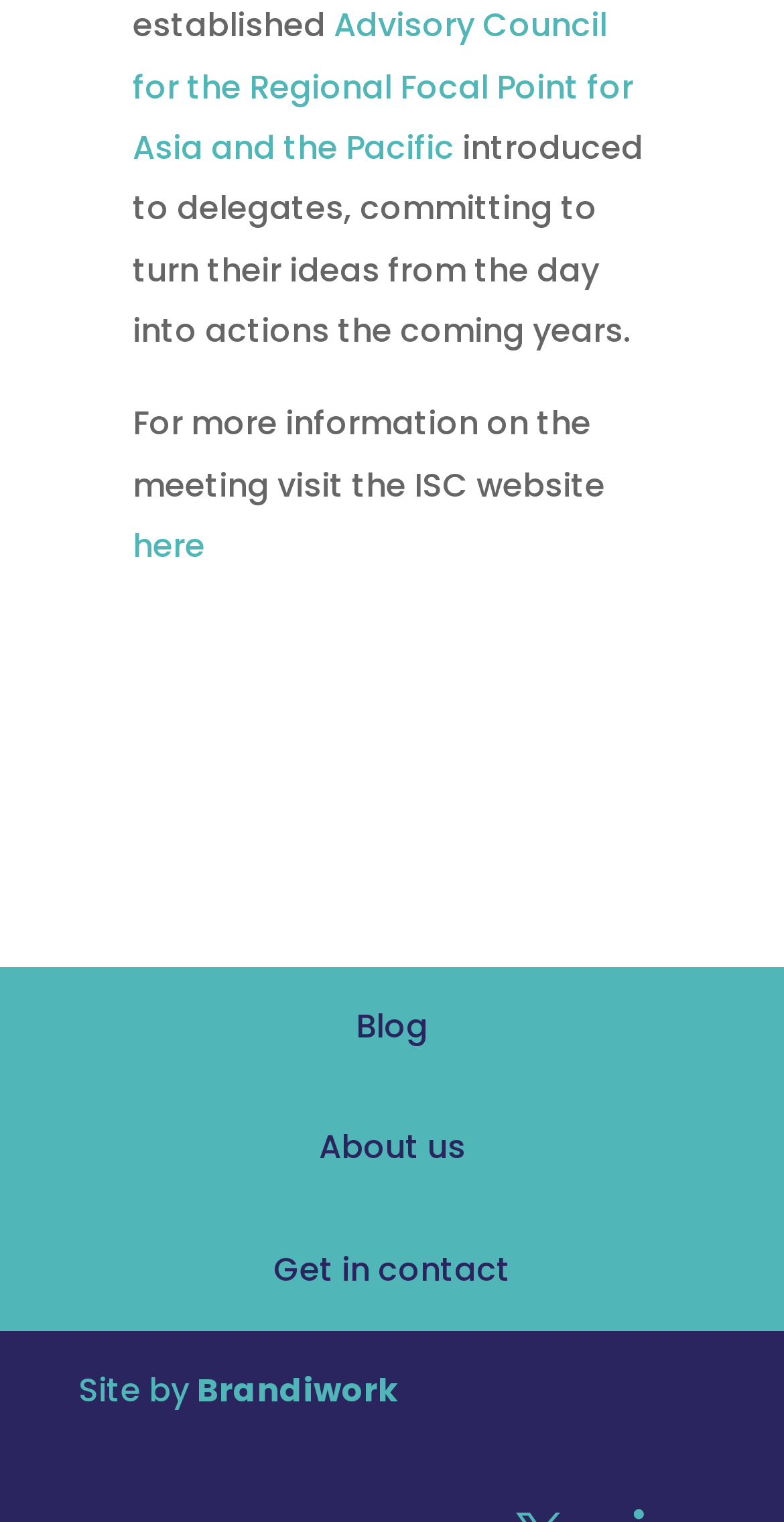Please give a succinct answer using a single word or phrase:
What is the name of the council introduced to delegates?

Advisory Council for the Regional Focal Point for Asia and the Pacific